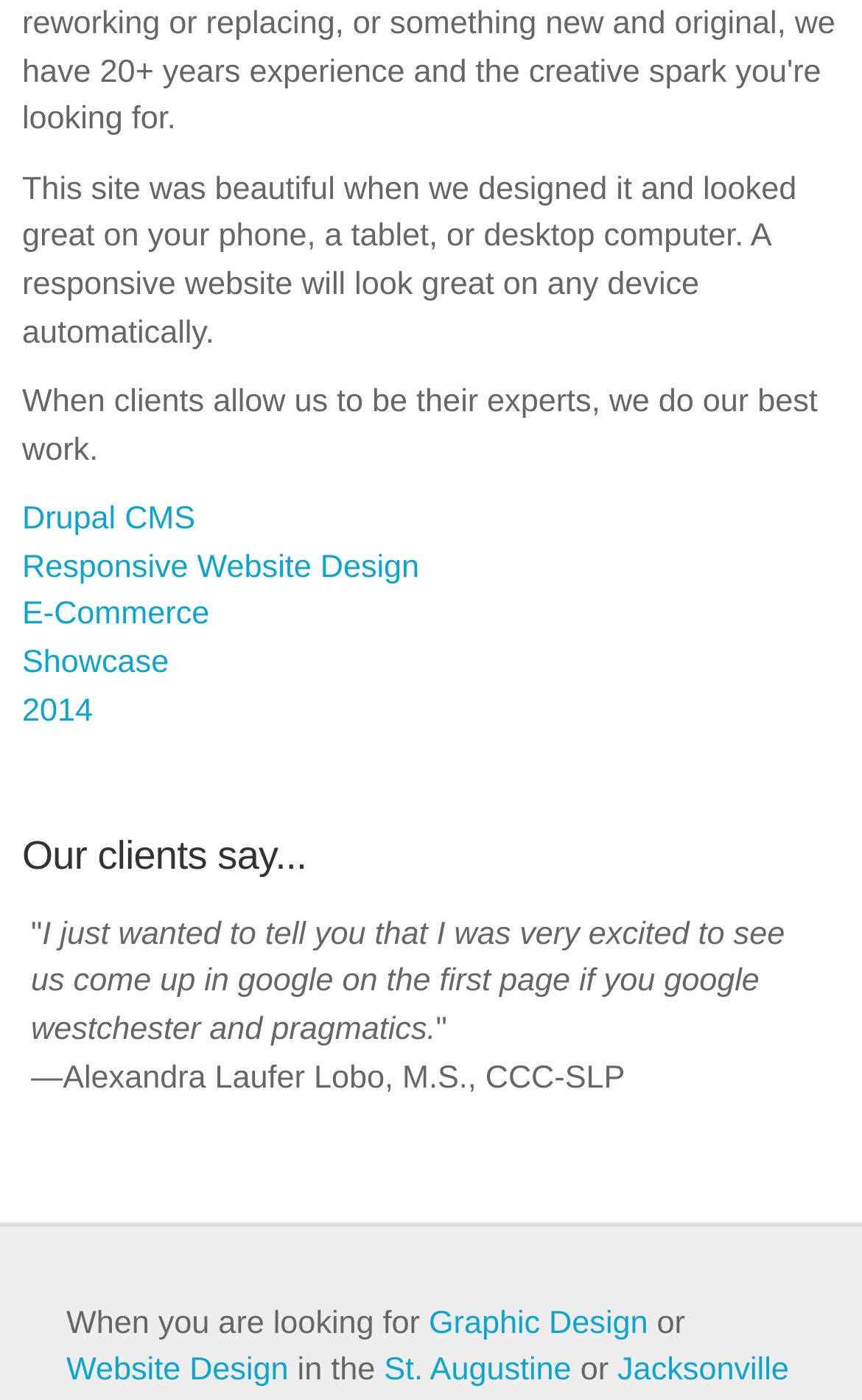Determine the bounding box coordinates of the section I need to click to execute the following instruction: "View Responsive Website Design". Provide the coordinates as four float numbers between 0 and 1, i.e., [left, top, right, bottom].

[0.026, 0.393, 0.486, 0.418]